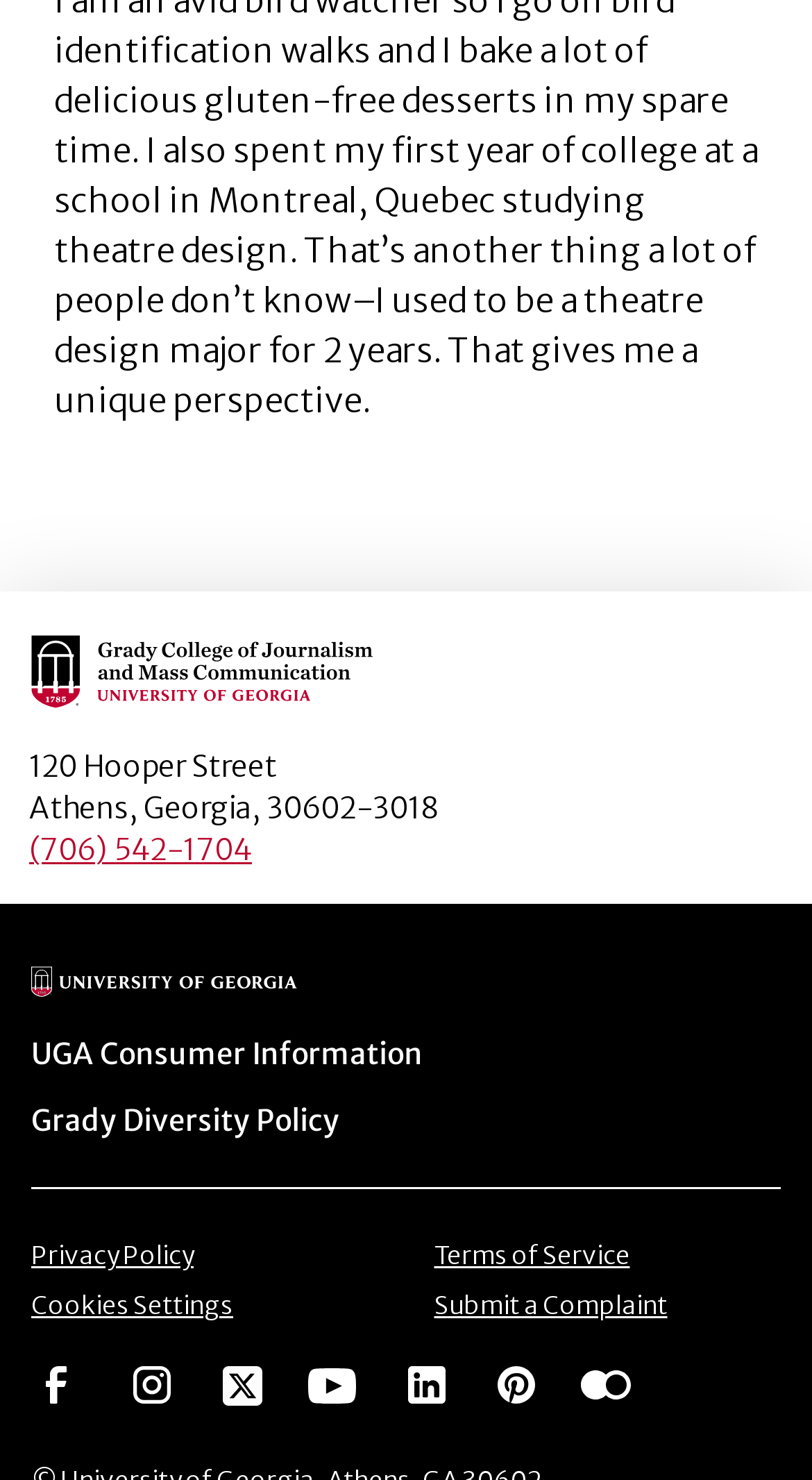Show me the bounding box coordinates of the clickable region to achieve the task as per the instruction: "Click the Main Logo".

[0.036, 0.44, 0.459, 0.466]